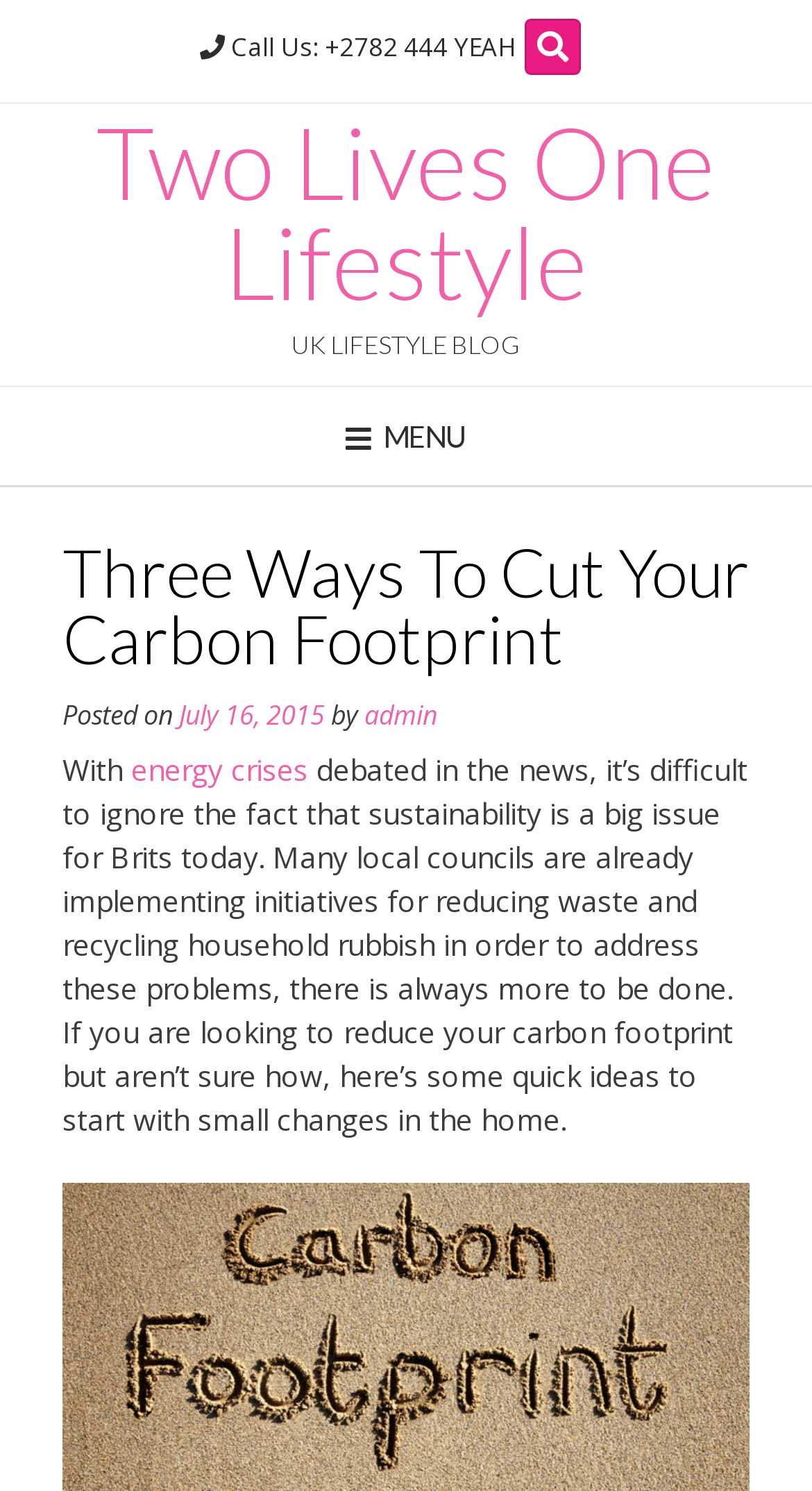Can you extract the primary headline text from the webpage?

Two Lives One Lifestyle